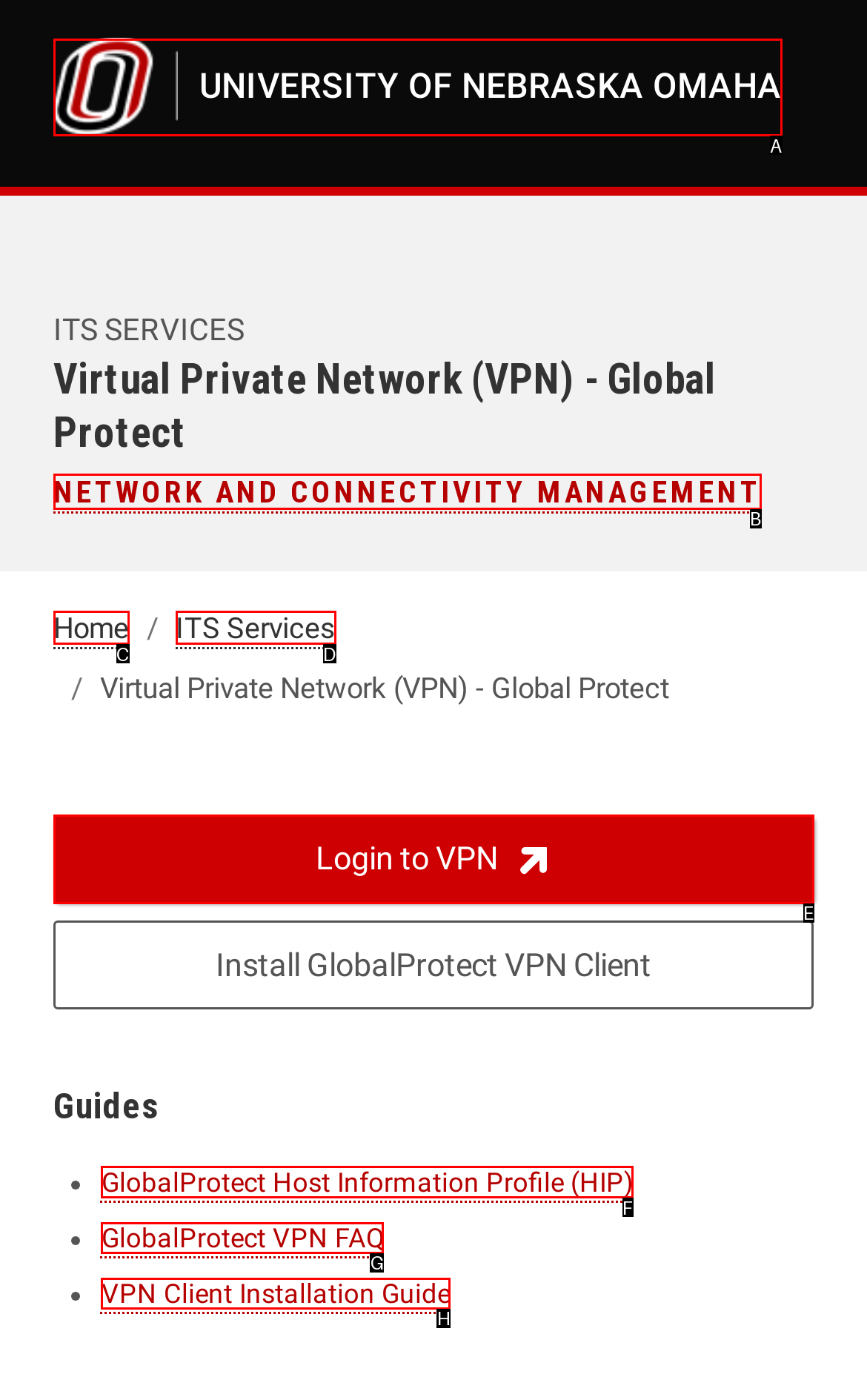Tell me which UI element to click to fulfill the given task: View GlobalProtect Host Information Profile (HIP). Respond with the letter of the correct option directly.

F